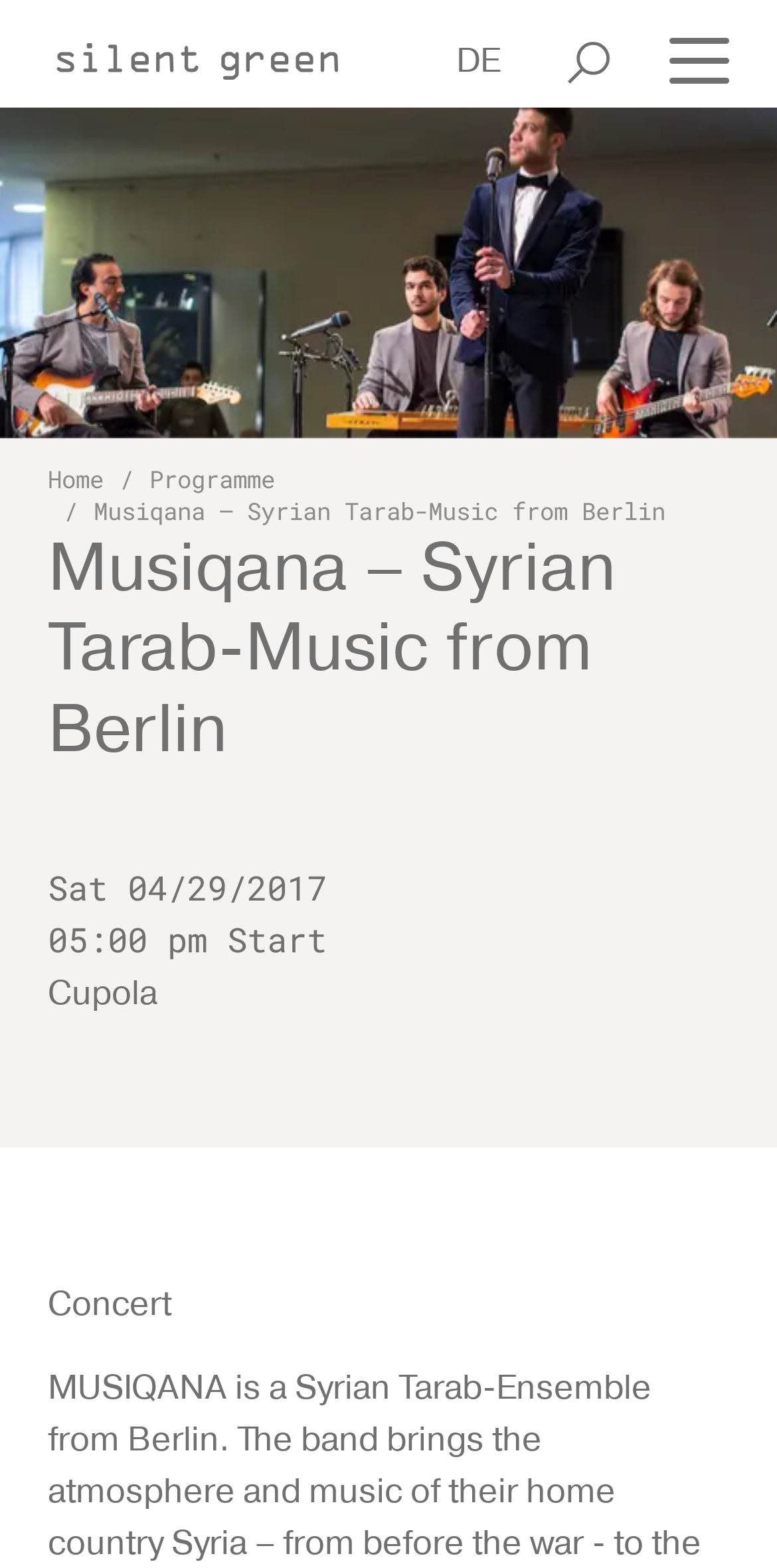Respond to the following query with just one word or a short phrase: 
How many navigation buttons are there?

3